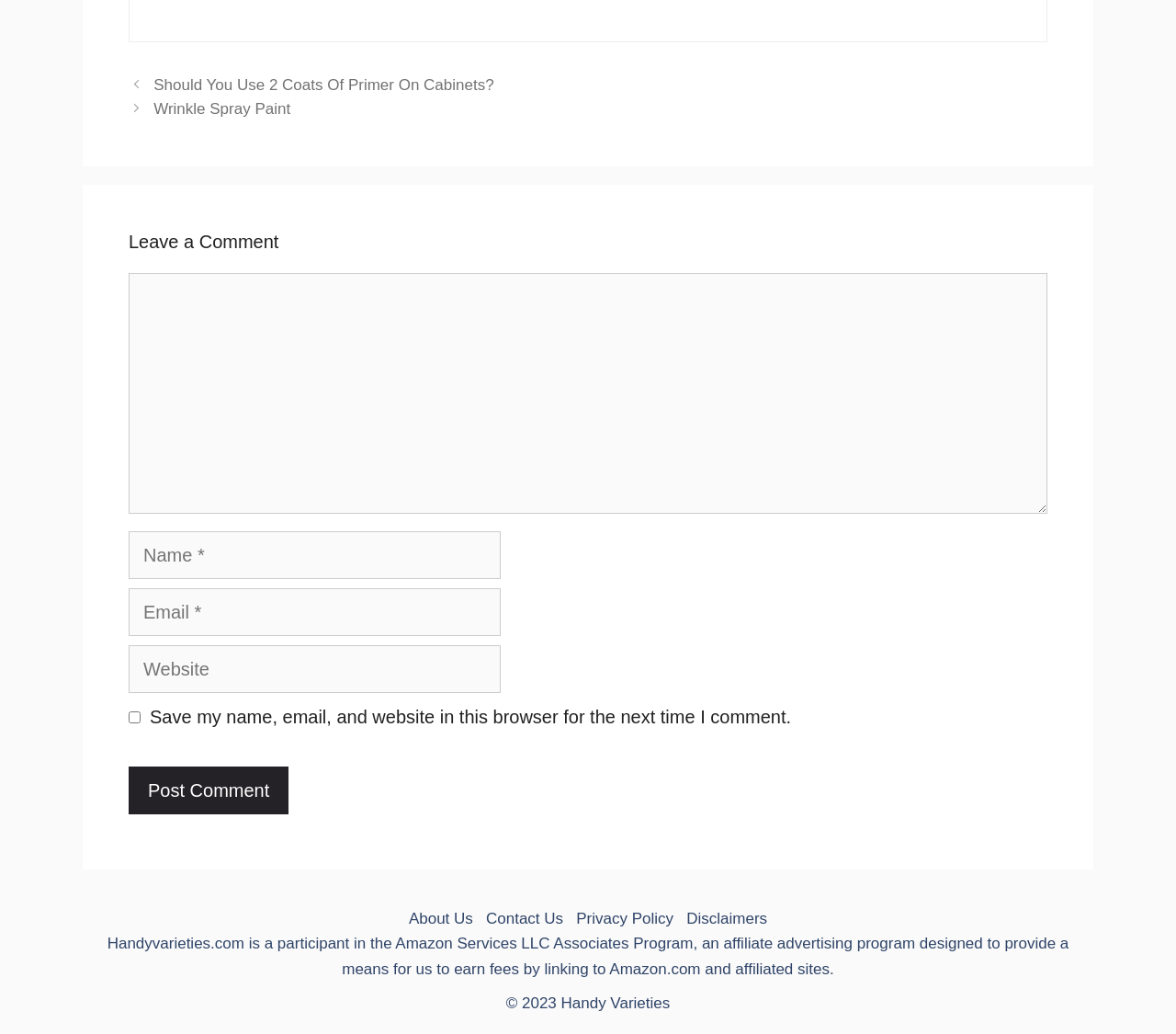Find the bounding box coordinates of the element I should click to carry out the following instruction: "Leave a comment".

[0.109, 0.223, 0.891, 0.246]